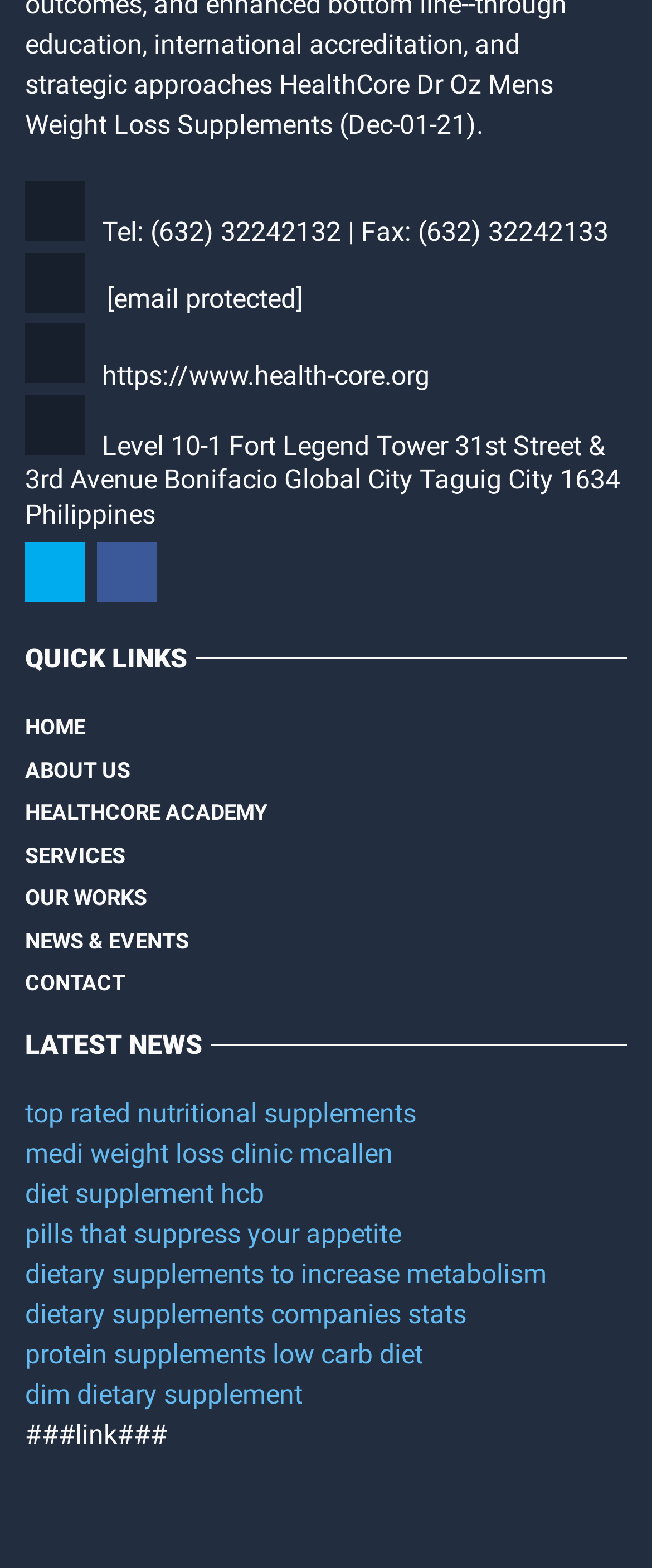Please locate the bounding box coordinates of the region I need to click to follow this instruction: "go to the home page".

[0.038, 0.451, 0.131, 0.478]